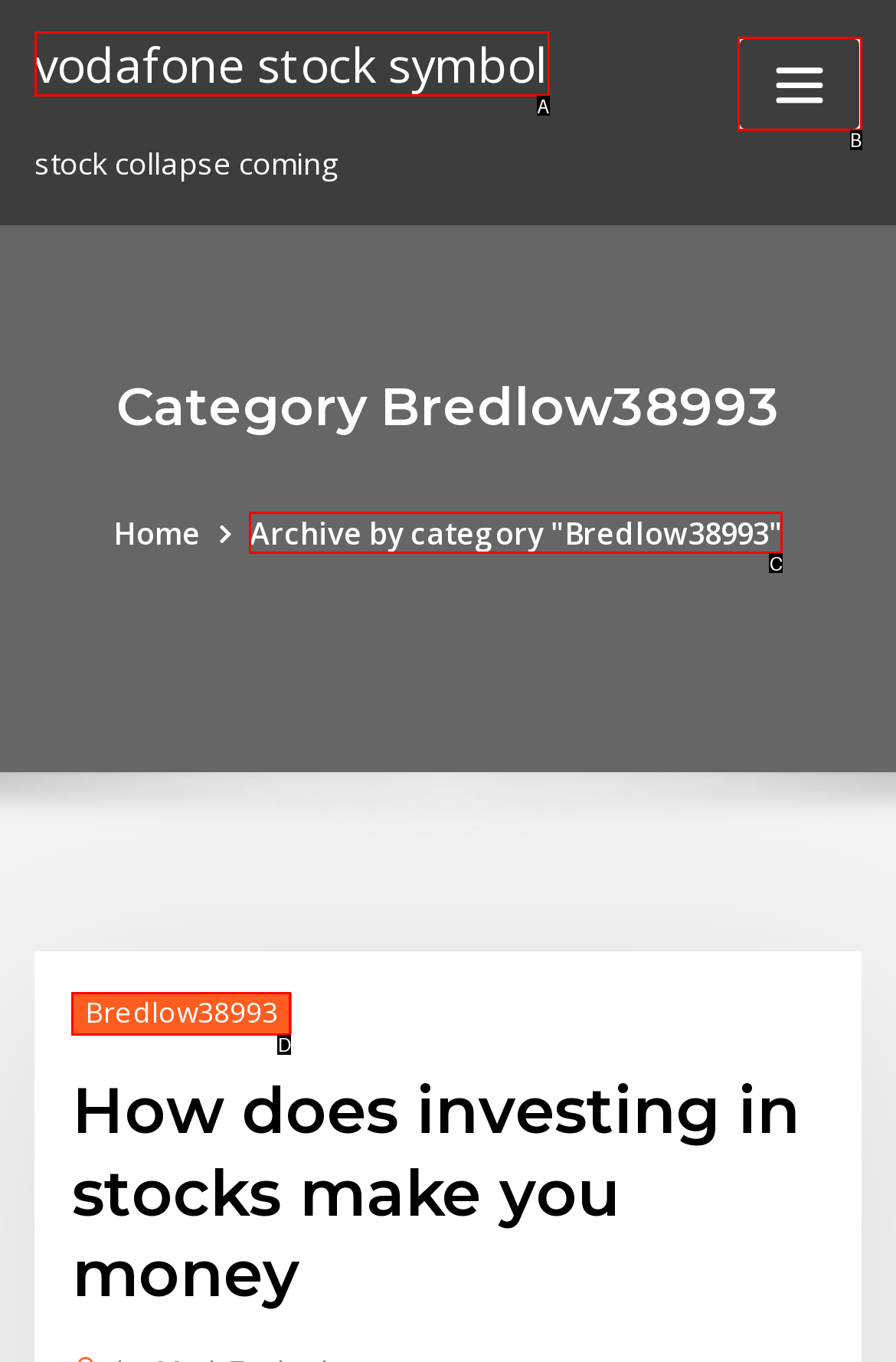Identify the HTML element that corresponds to the following description: vodafone stock symbol Provide the letter of the best matching option.

A